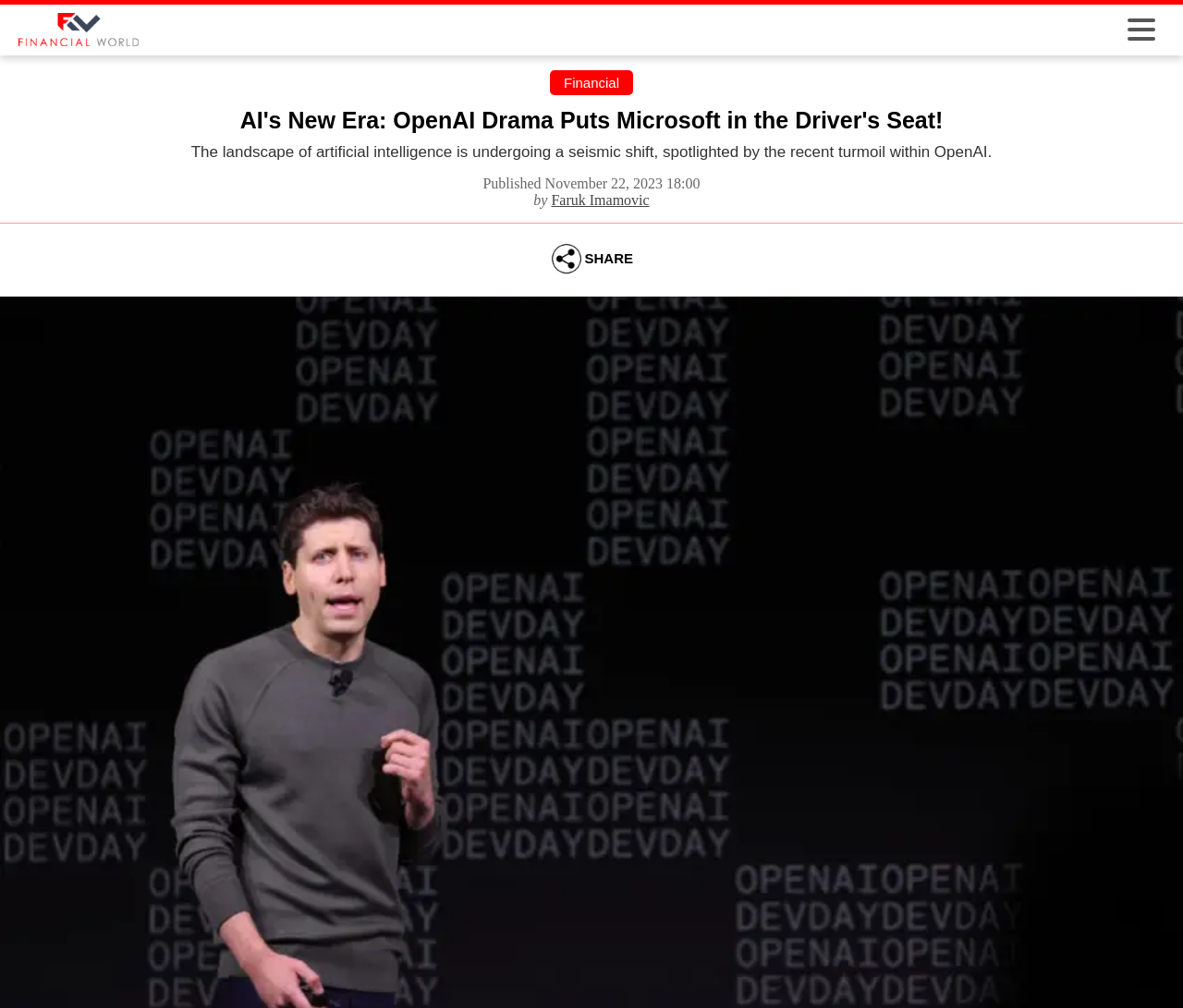Describe in detail what you see on the webpage.

The webpage appears to be a news article or blog post about the recent developments in artificial intelligence, specifically the turmoil within OpenAI and its implications. 

At the top left of the page, there is a logo image labeled "Logo Financial World". To the right of the logo, there is a link labeled "Financial". 

Below the logo, there is a prominent heading that reads "AI's New Era: OpenAI Drama Puts Microsoft in the Driver's Seat!". 

Underneath the heading, there is a paragraph of text that summarizes the article, stating that the landscape of artificial intelligence is undergoing a significant shift due to the recent turmoil within OpenAI. 

To the right of this paragraph, there is a timestamp indicating that the article was published on November 22, 2023, at 18:00. 

Below the timestamp, there is an author credit section, which includes the text "by" followed by a link to the author's name, "Faruk Imamovic". 

Finally, at the bottom right of the section, there is a button or link labeled "SHARE".